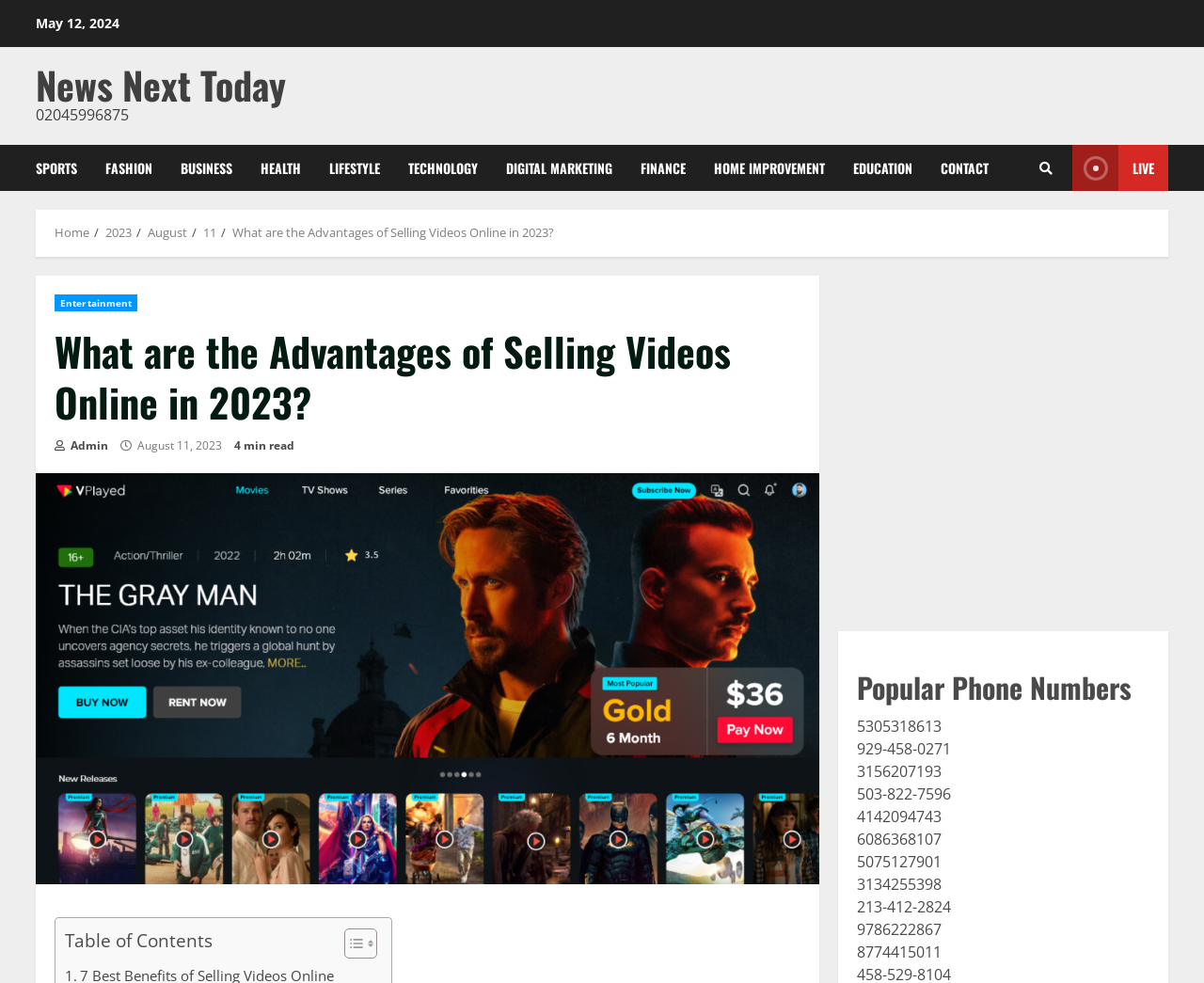Please find the bounding box coordinates of the element that must be clicked to perform the given instruction: "Click on the 'LIVE' link". The coordinates should be four float numbers from 0 to 1, i.e., [left, top, right, bottom].

[0.891, 0.147, 0.97, 0.194]